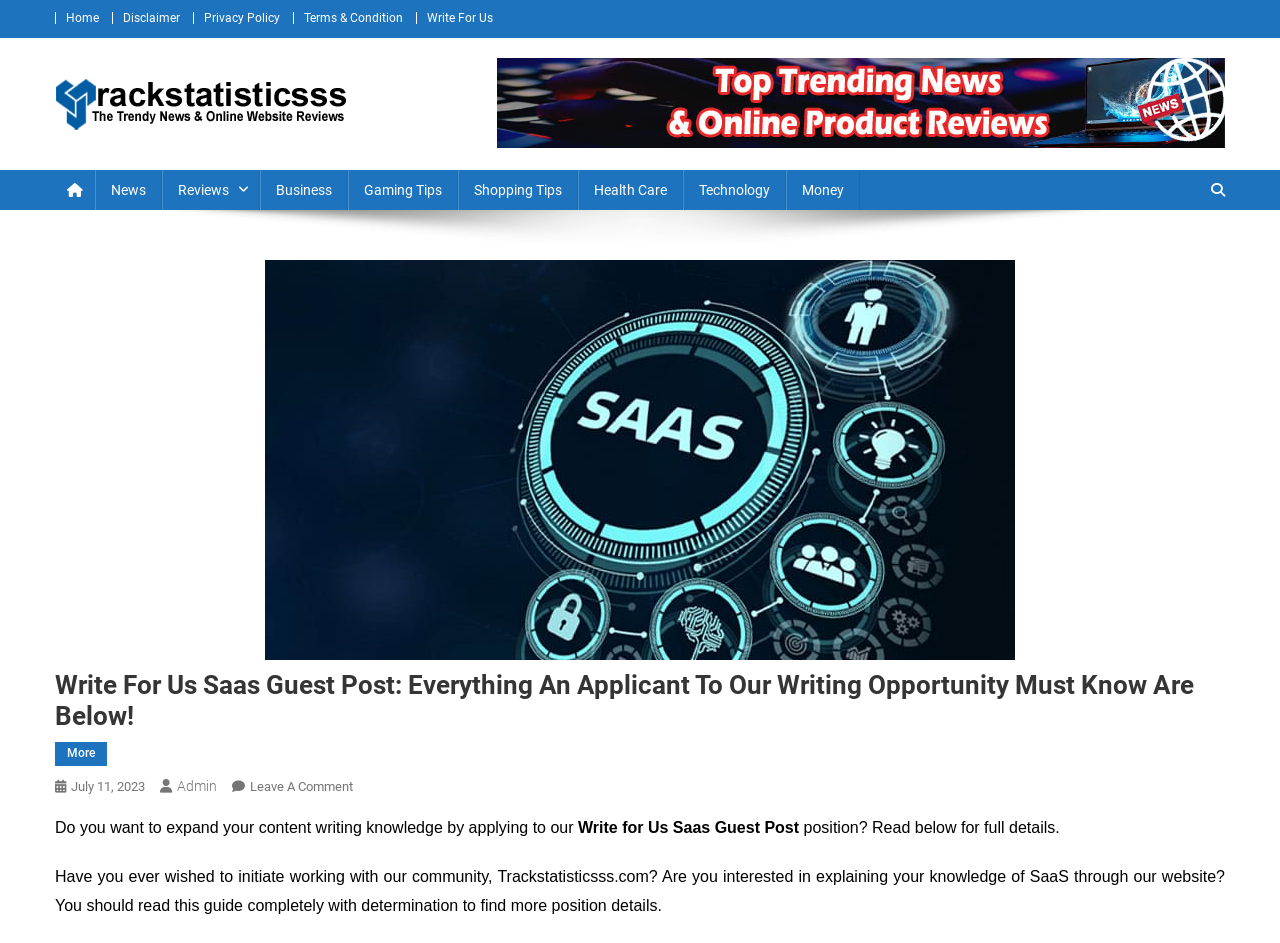What type of content can be written for the website?
Based on the visual content, answer with a single word or a brief phrase.

SaaS